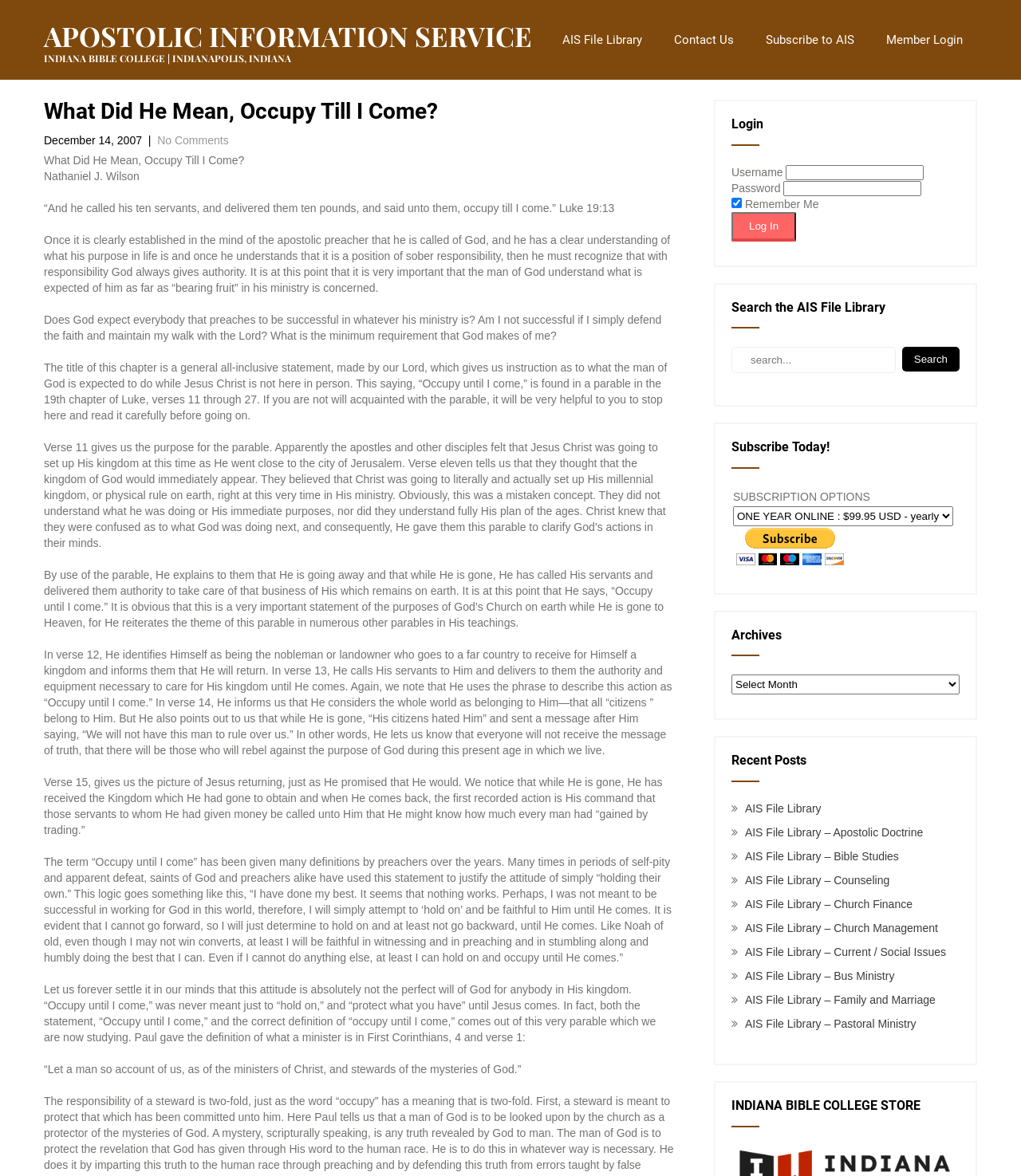What is the name of the college associated with Apostolic Information Service?
Give a one-word or short phrase answer based on the image.

Indiana Bible College